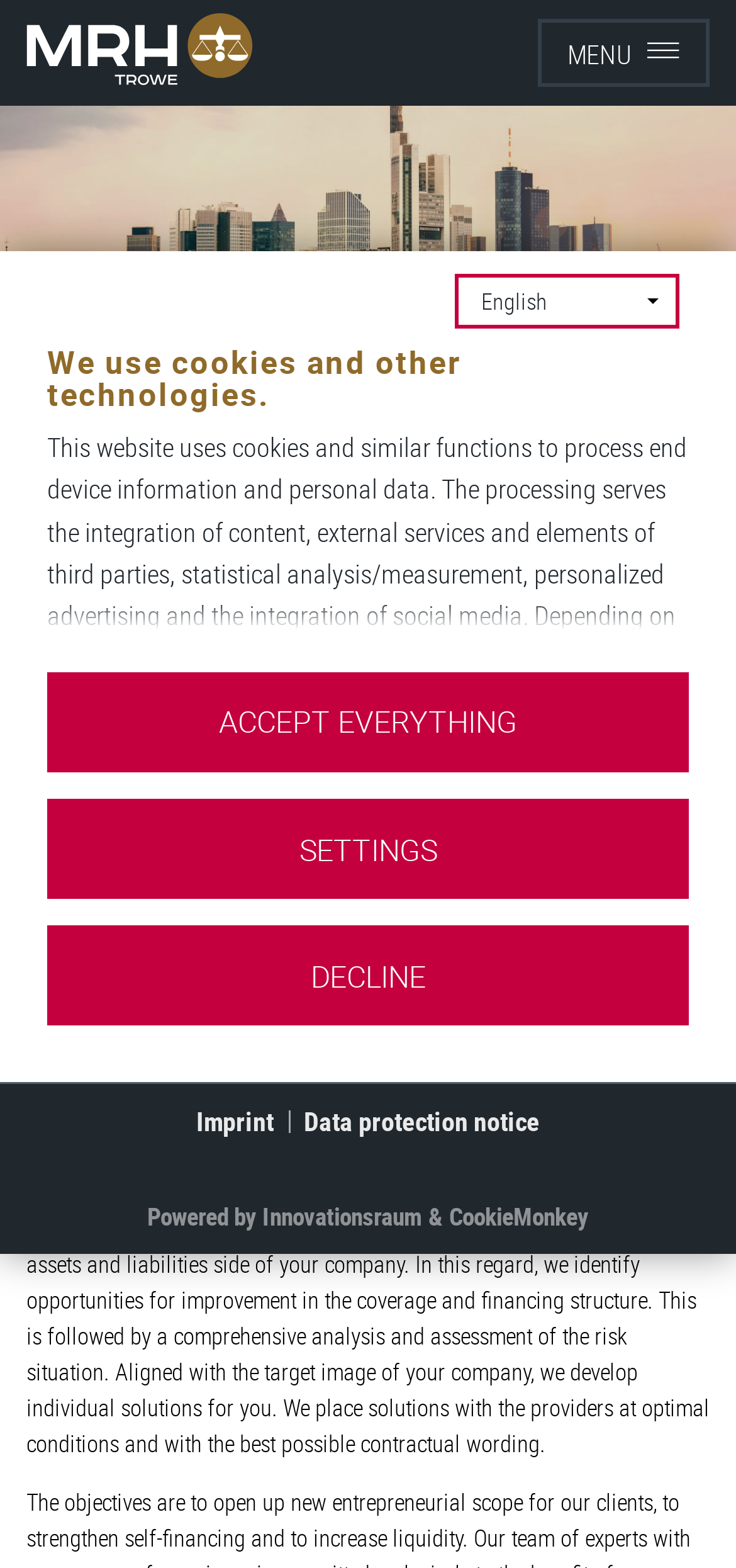Locate and generate the text content of the webpage's heading.

Safeguard the values of your company